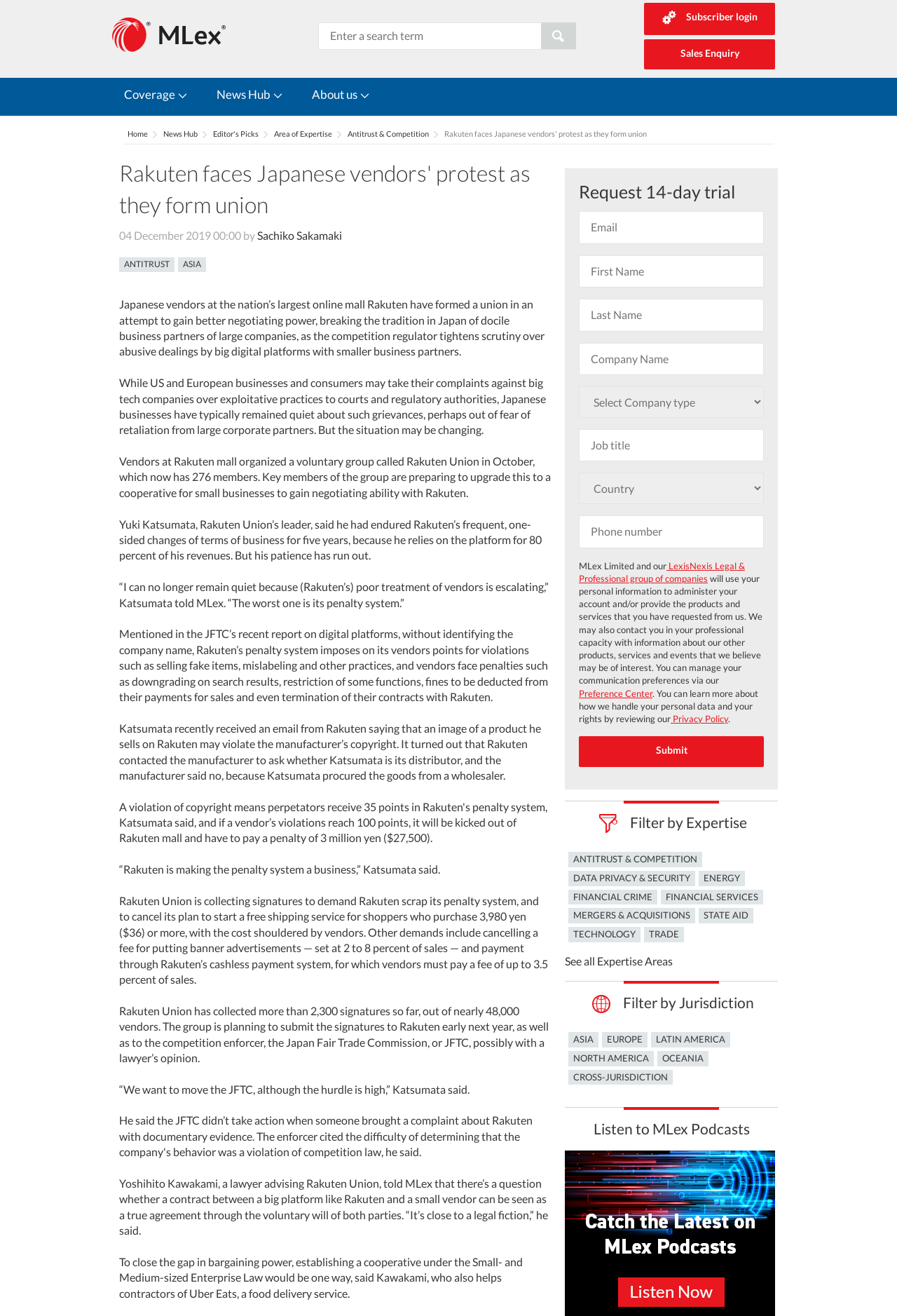Can you locate the main headline on this webpage and provide its text content?

Rakuten faces Japanese vendors' protest as they form union